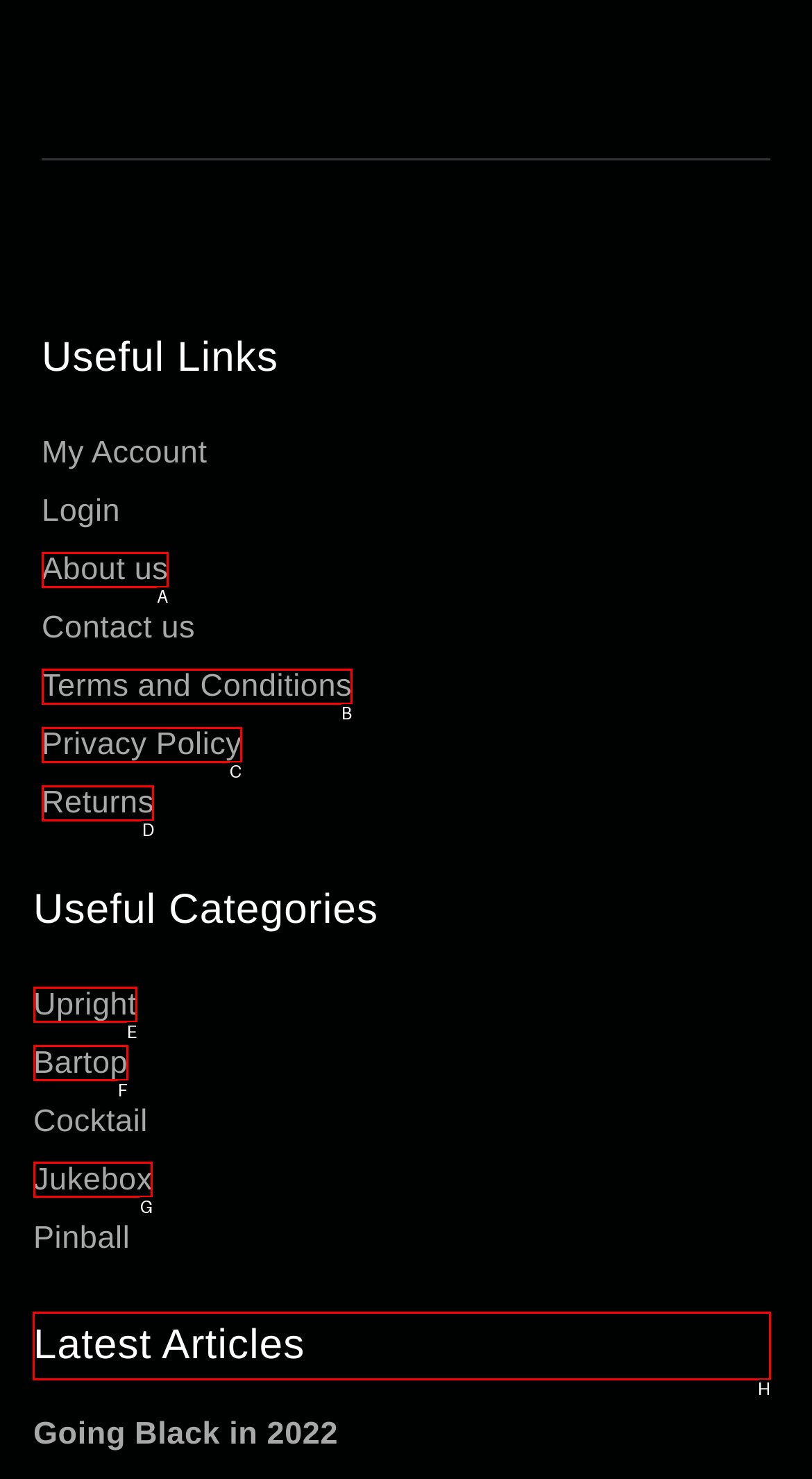Tell me which letter corresponds to the UI element that should be clicked to fulfill this instruction: Check Latest Articles
Answer using the letter of the chosen option directly.

H